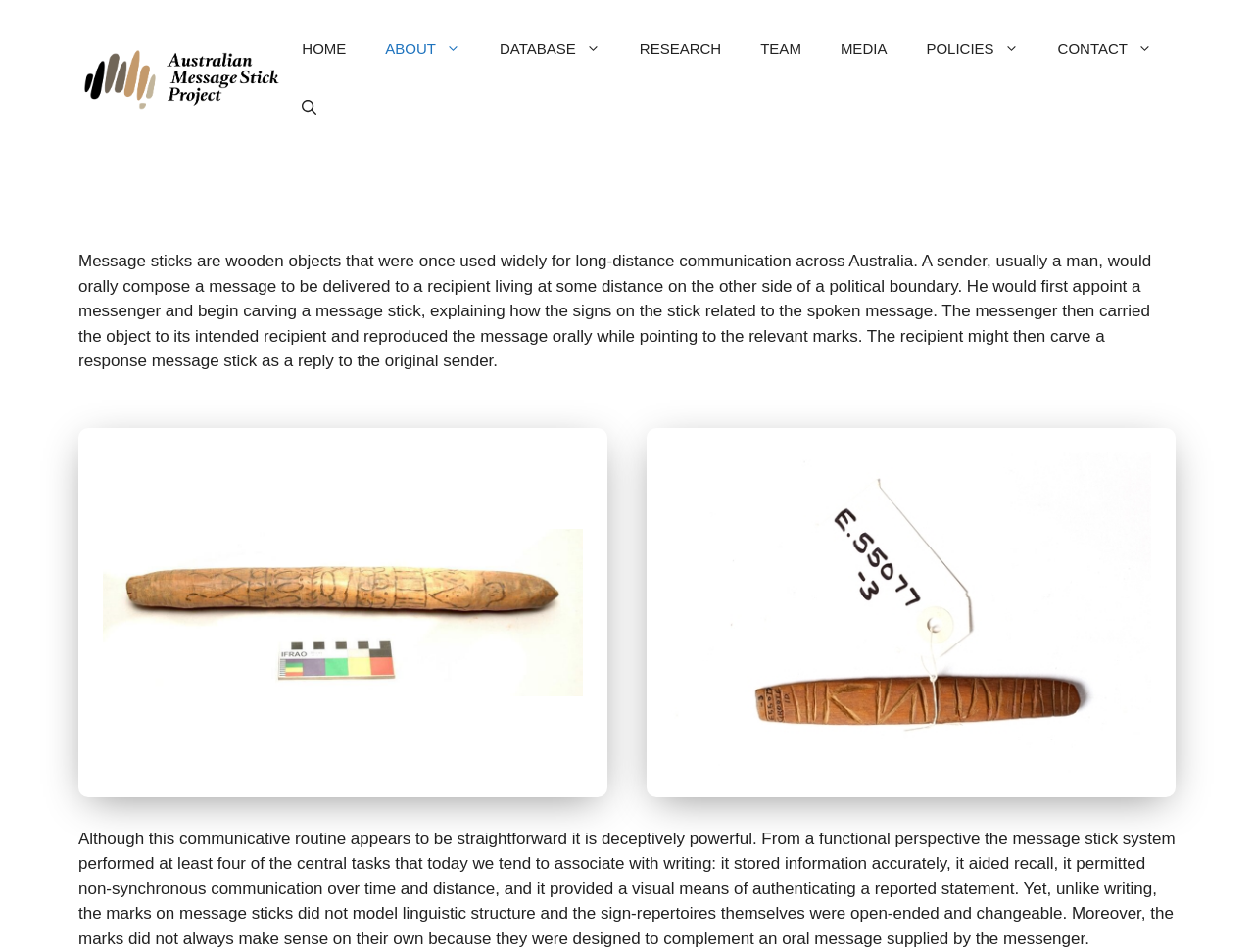Provide the bounding box coordinates in the format (top-left x, top-left y, bottom-right x, bottom-right y). All values are floating point numbers between 0 and 1. Determine the bounding box coordinate of the UI element described as: aria-label="Open search"

[0.225, 0.082, 0.268, 0.144]